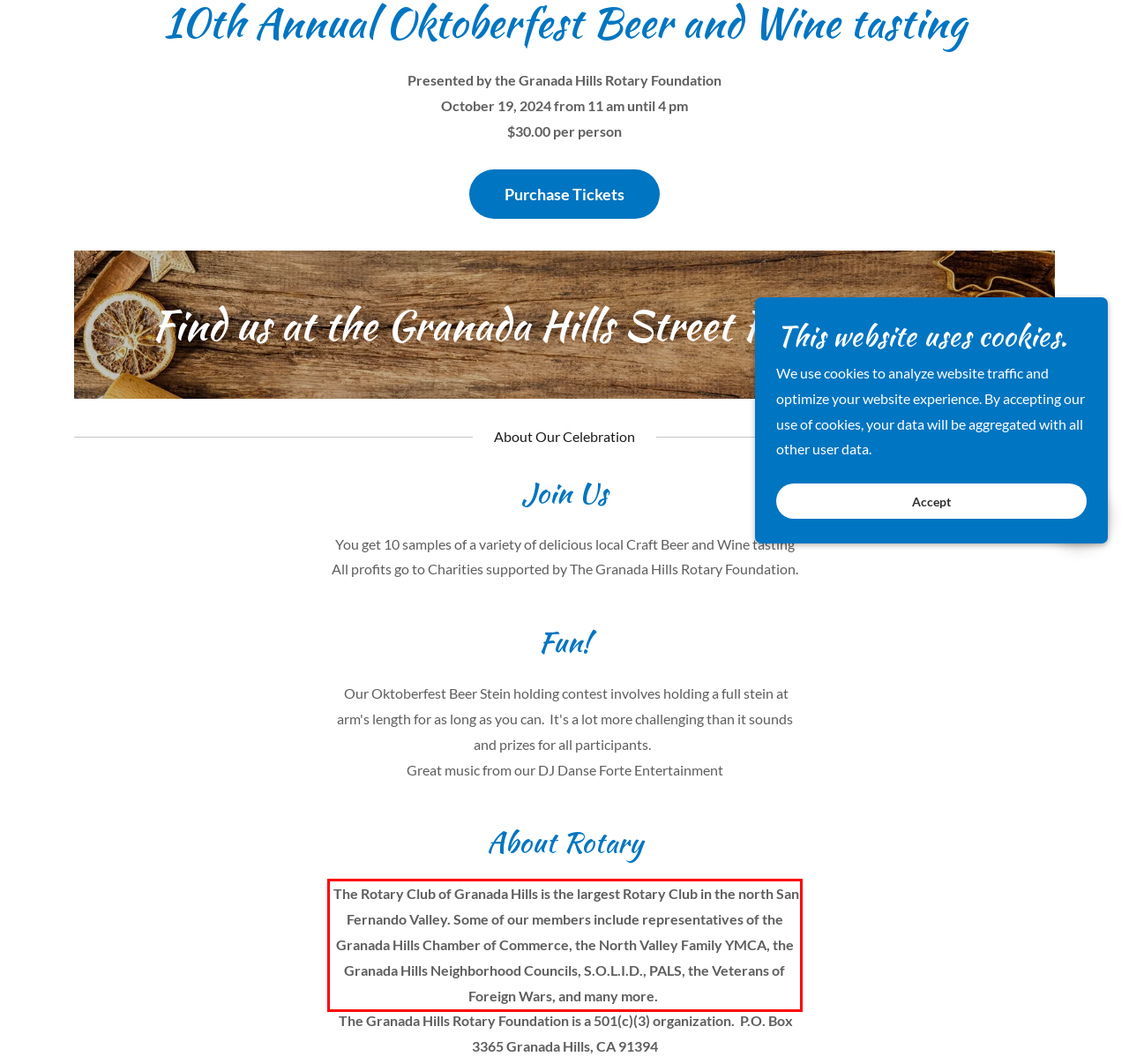Within the screenshot of the webpage, there is a red rectangle. Please recognize and generate the text content inside this red bounding box.

The Rotary Club of Granada Hills is the largest Rotary Club in the north San Fernando Valley. Some of our members include representatives of the Granada Hills Chamber of Commerce, the North Valley Family YMCA, the Granada Hills Neighborhood Councils, S.O.L.I.D., PALS, the Veterans of Foreign Wars, and many more.